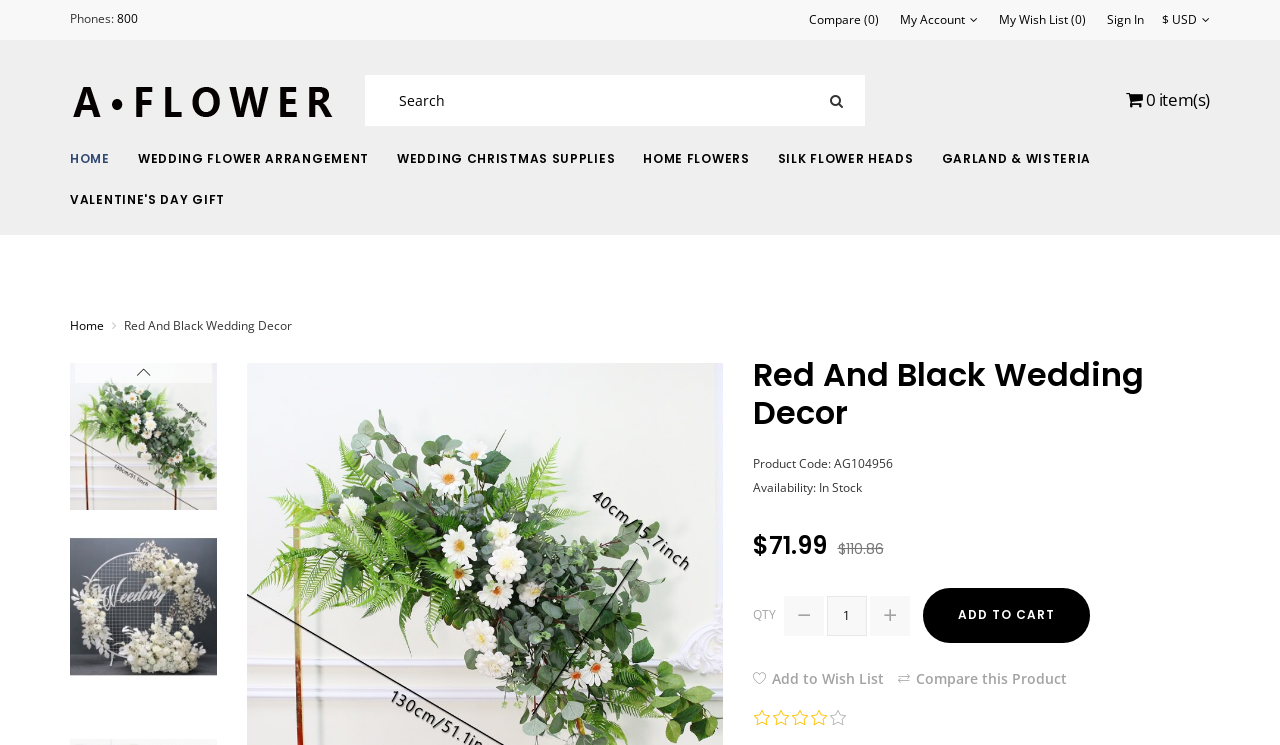Determine the bounding box coordinates for the region that must be clicked to execute the following instruction: "Compare this product".

[0.7, 0.9, 0.833, 0.923]